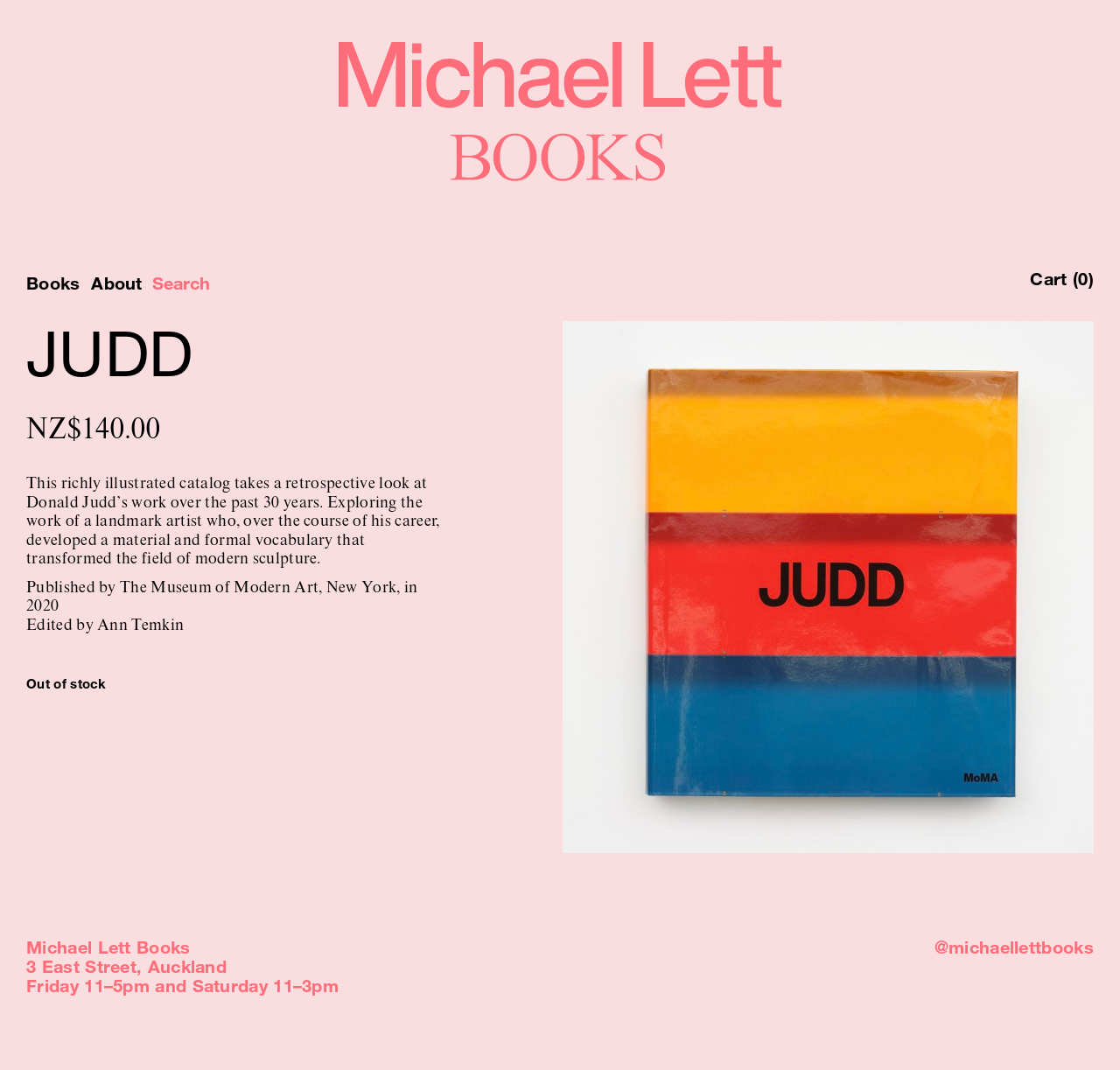Find the bounding box coordinates for the HTML element described as: "Cart (0)". The coordinates should consist of four float values between 0 and 1, i.e., [left, top, right, bottom].

[0.92, 0.25, 0.976, 0.27]